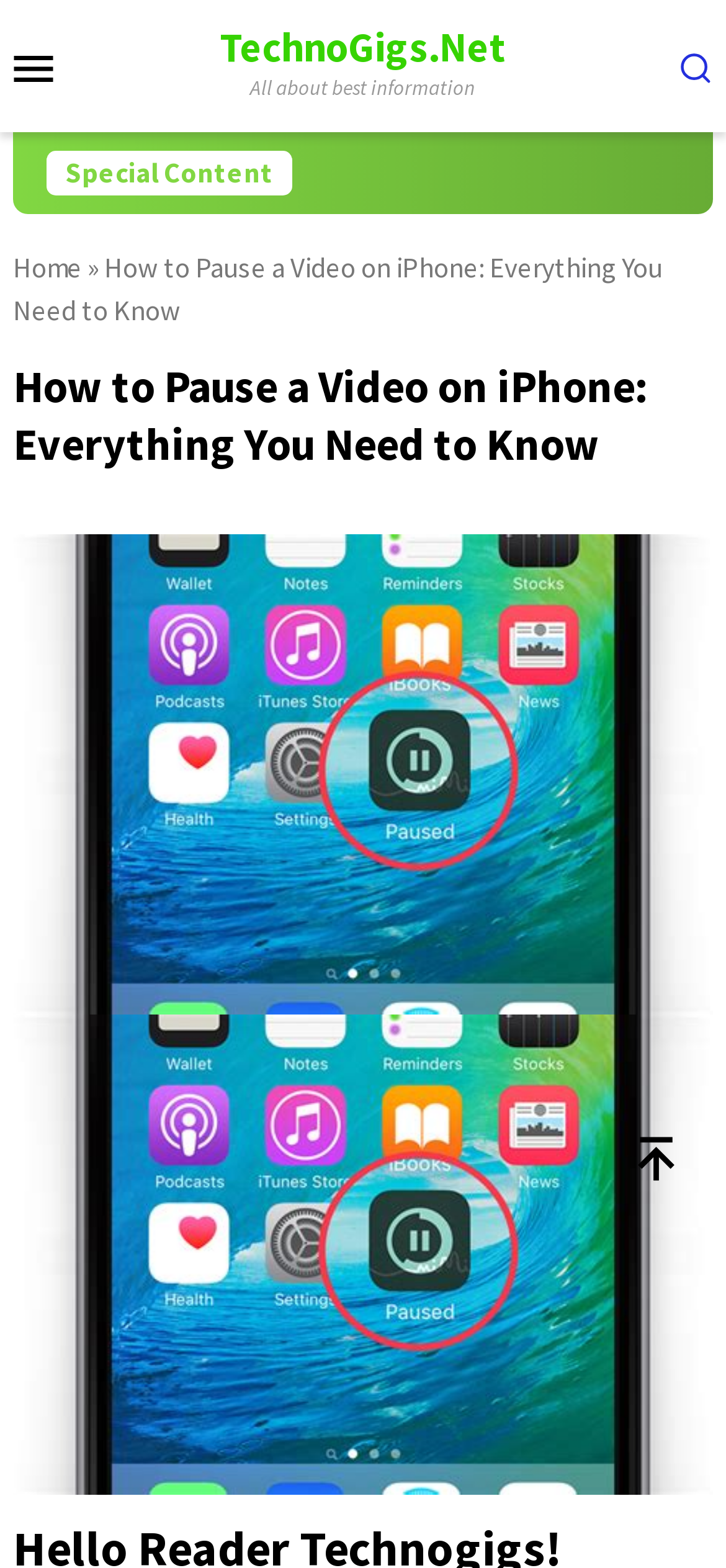What is the image about?
Respond to the question with a well-detailed and thorough answer.

I inferred the image is about pausing a video on iPhone because the image caption says 'How do you pause a video on iPhone?' and it's located below the main heading.